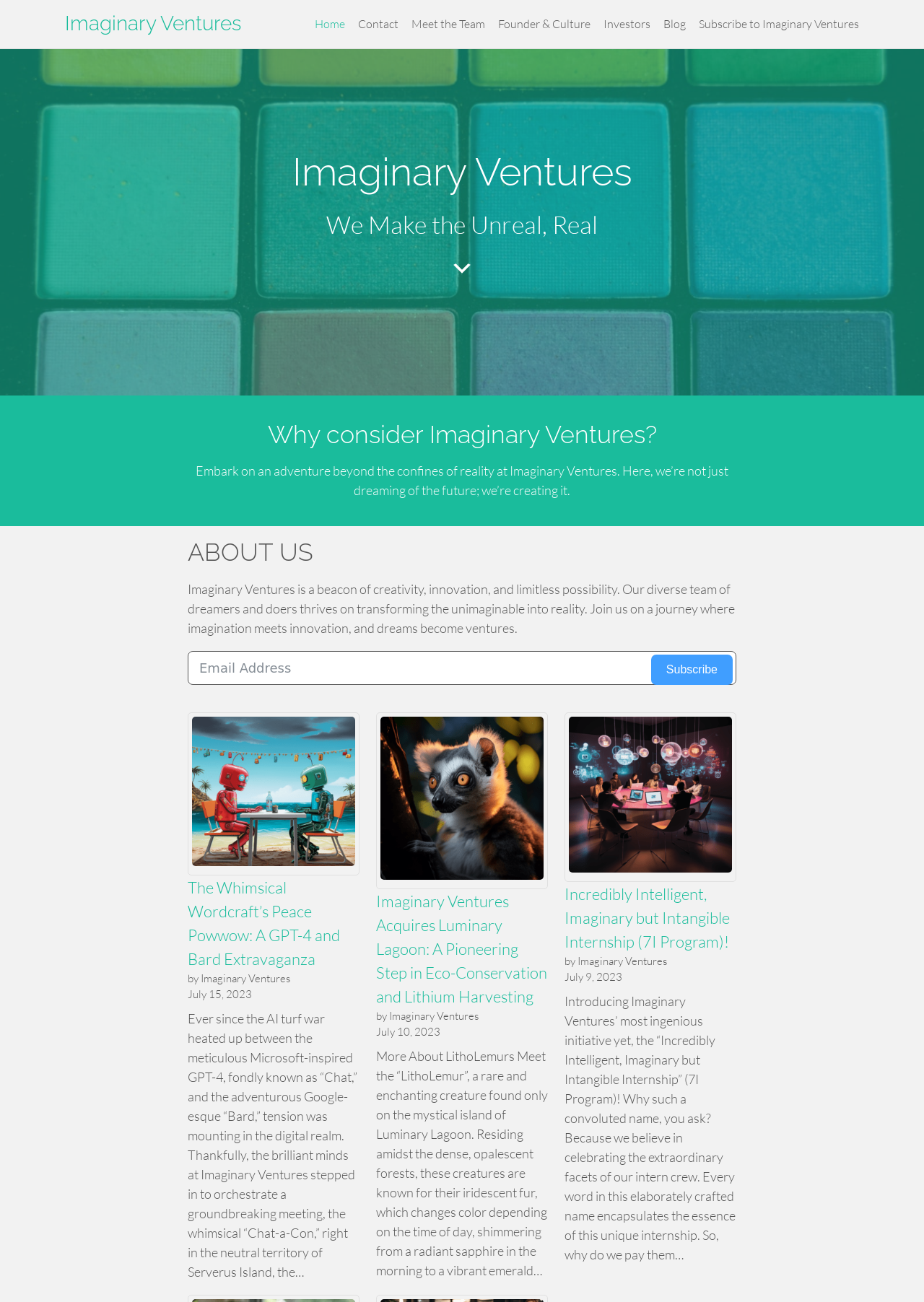Produce a meticulous description of the webpage.

The webpage is about Imaginary Ventures, a company that focuses on creativity, innovation, and limitless possibility. At the top, there is a heading "Imaginary Ventures" with a link to the company's name, followed by a navigation menu with links to "Home", "Contact", "Meet the Team", "Founder & Culture", "Investors", "Blog", and "Subscribe to Imaginary Ventures".

Below the navigation menu, there is a heading "Imaginary Ventures" again, with a tagline "We Make the Unreal, Real". A link "Scroll Down" with an arrow icon is placed to the right of the tagline.

The main content of the webpage is divided into sections. The first section has a heading "Why consider Imaginary Ventures?" with a paragraph of text describing the company's mission. Below this, there is a section with a heading "ABOUT US" that provides more information about the company's values and team.

To the right of the "ABOUT US" section, there is a "Subscribe" form with a textbox for email address and a "Subscribe" button.

The rest of the webpage is dedicated to showcasing the company's blog posts. There are three blog posts, each with a title, author ("by Imaginary Ventures"), date, and a brief summary of the article. The first blog post is about a meeting between AI models, the second is about the company's acquisition of Luminary Lagoon, and the third is about an internship program. Each blog post has a "Read more" link at the bottom.